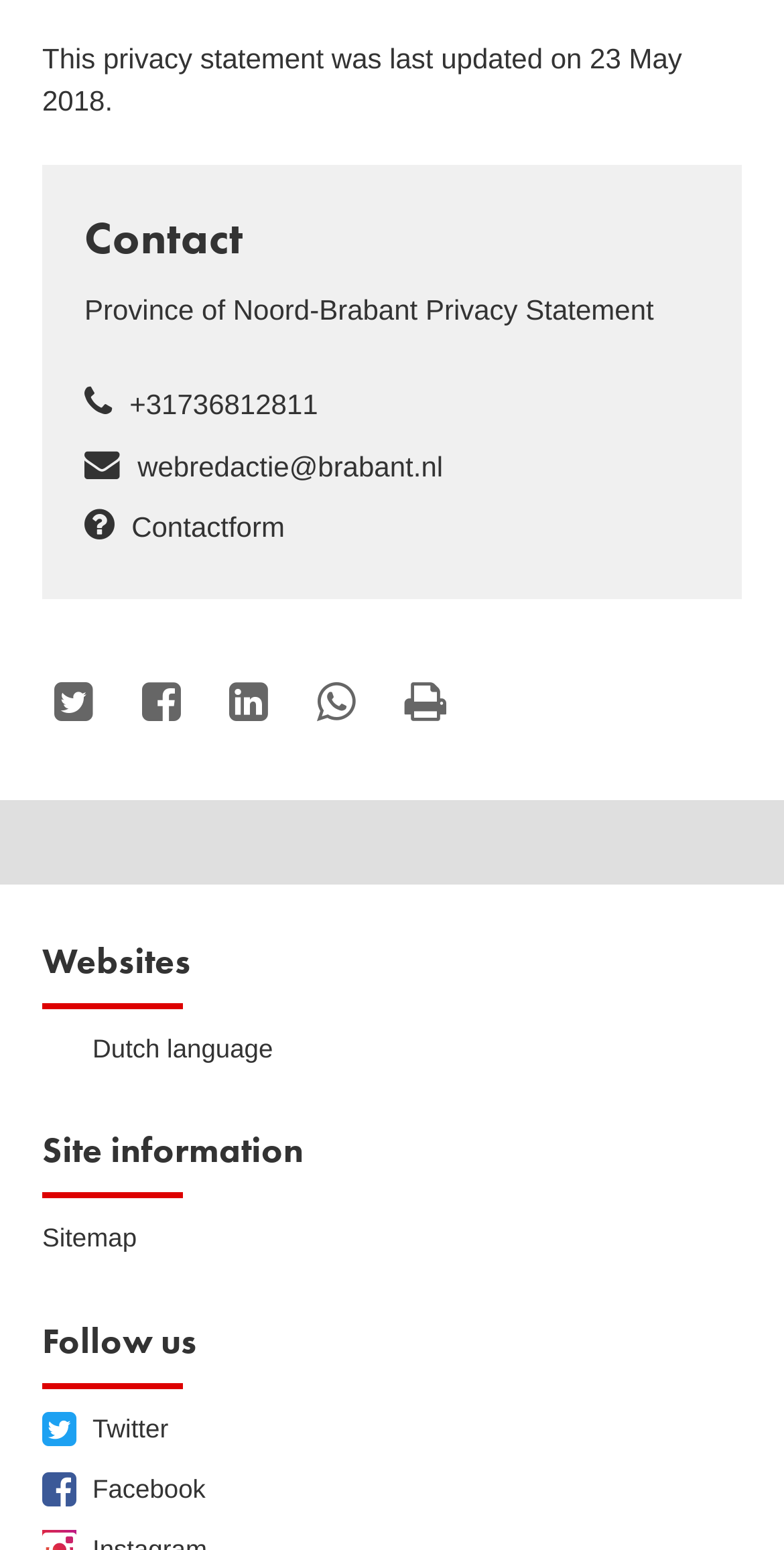How many social media platforms are listed?
Based on the image, answer the question with a single word or brief phrase.

5